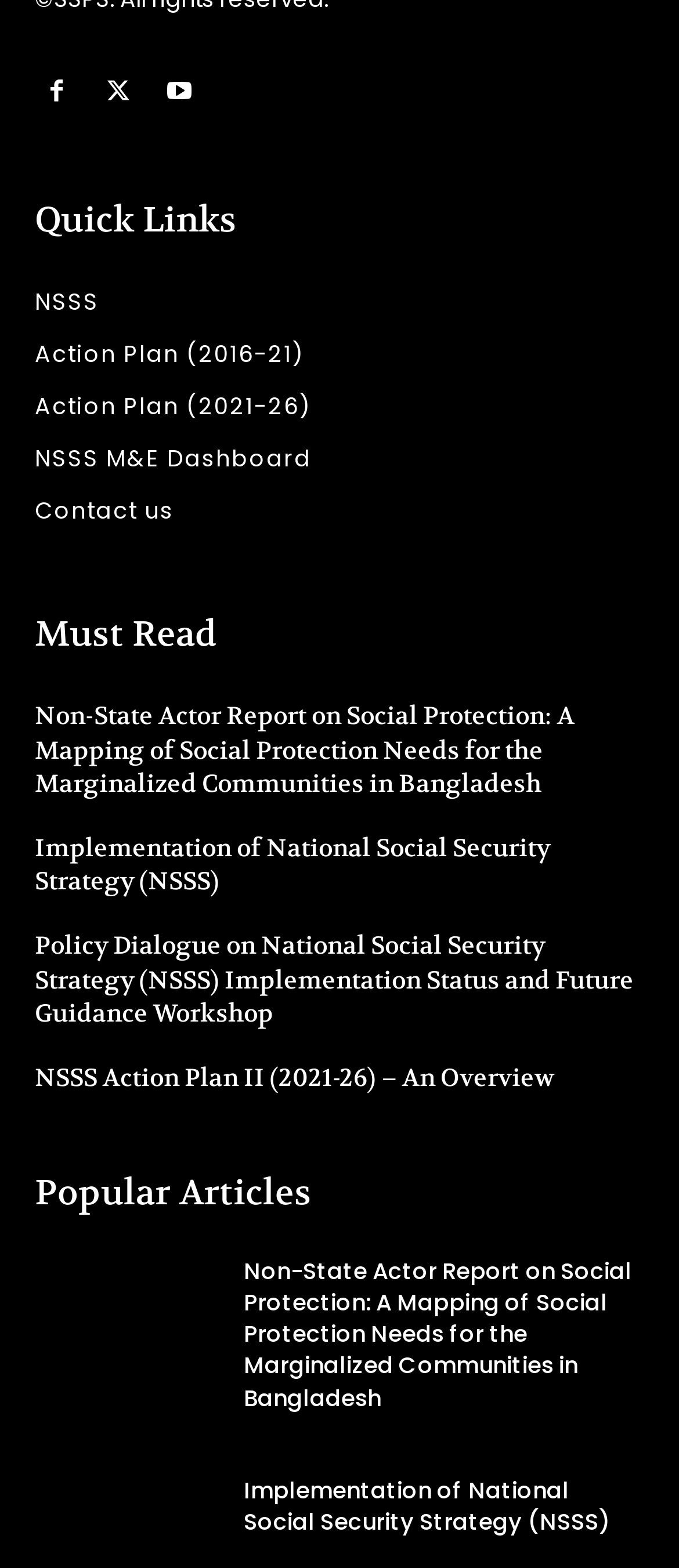Locate the bounding box coordinates of the area you need to click to fulfill this instruction: 'Read Non-State Actor Report on Social Protection'. The coordinates must be in the form of four float numbers ranging from 0 to 1: [left, top, right, bottom].

[0.051, 0.446, 0.846, 0.51]